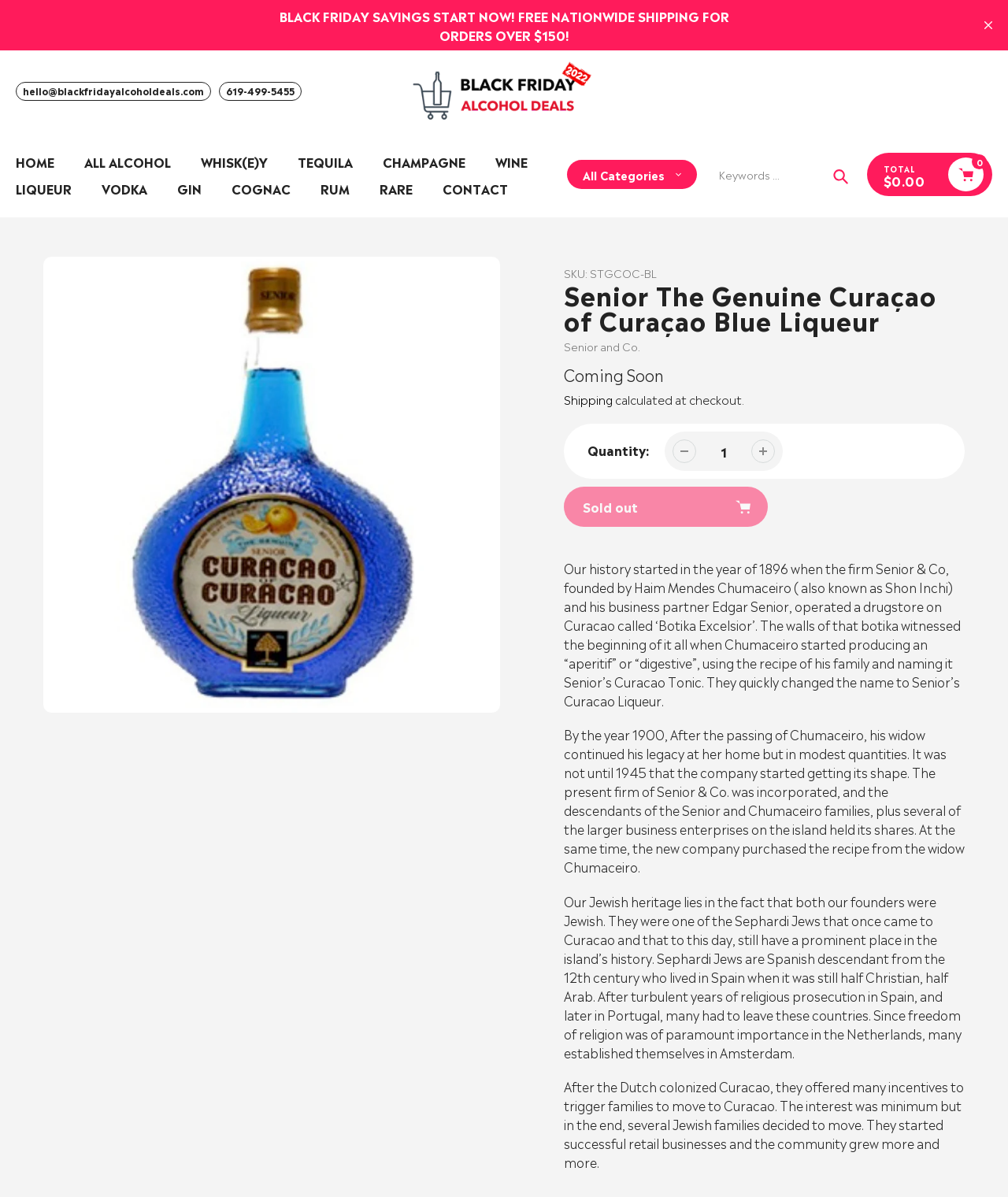What is the company's history?
Look at the image and respond with a one-word or short-phrase answer.

Founded in 1896 by Haim Mendes Chumaceiro and Edgar Senior